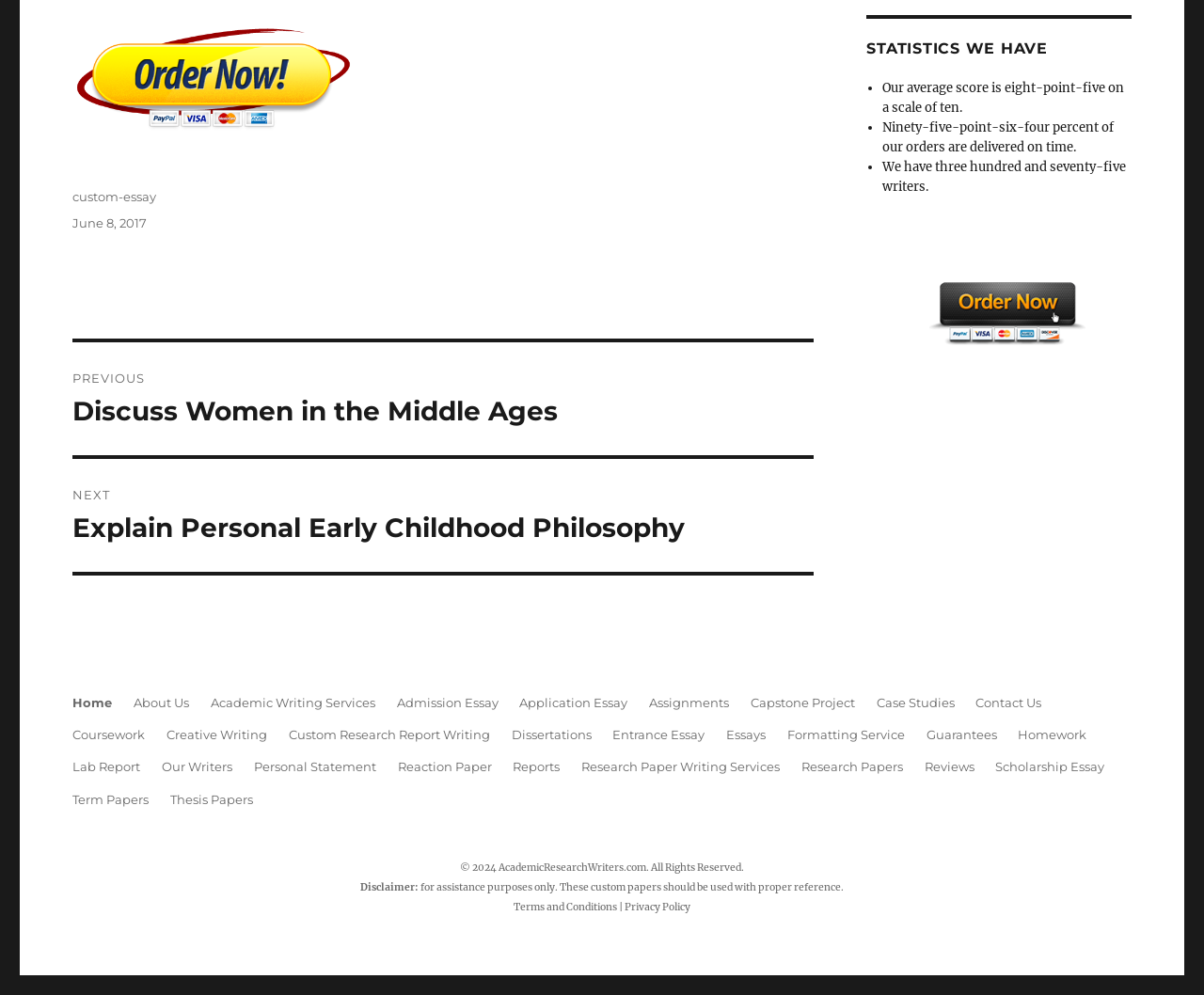Please identify the coordinates of the bounding box that should be clicked to fulfill this instruction: "Navigate to the home page".

[0.051, 0.691, 0.102, 0.723]